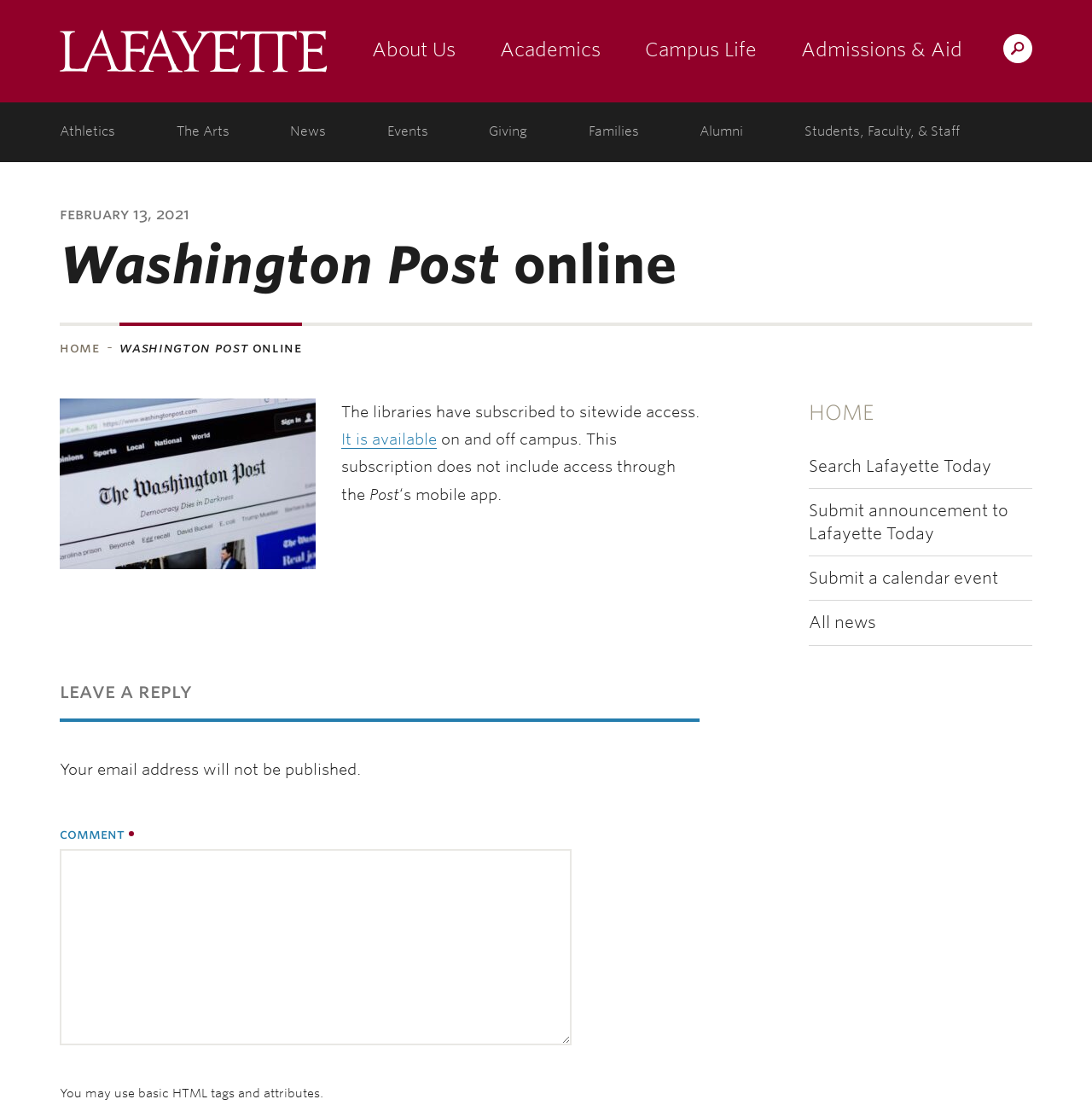What is the date displayed on the webpage?
Look at the screenshot and respond with a single word or phrase.

February 13, 2021